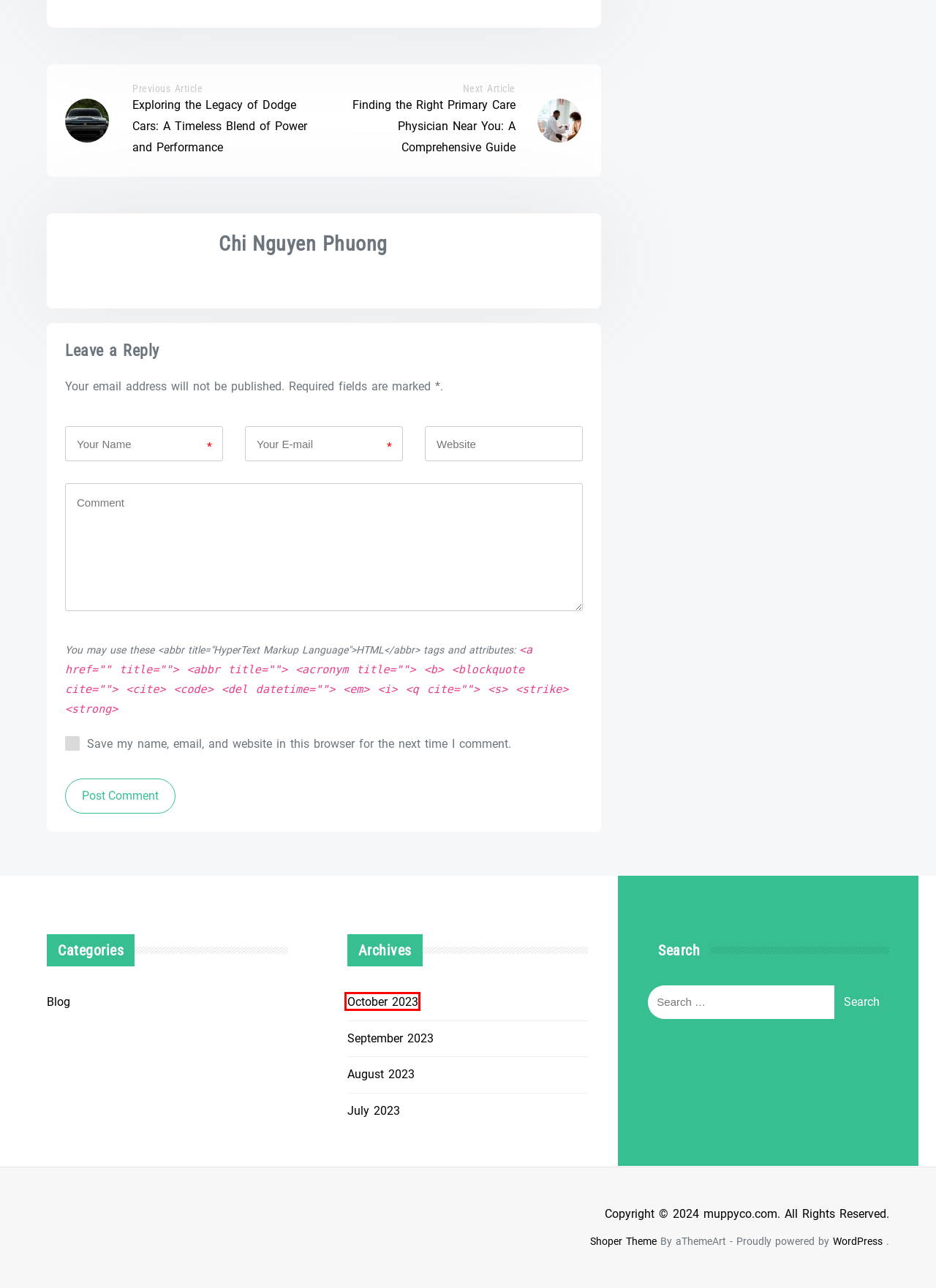Examine the screenshot of a webpage with a red bounding box around an element. Then, select the webpage description that best represents the new page after clicking the highlighted element. Here are the descriptions:
A. Finding the Right Primary Care Physician Near You: A Comprehensive Guide - muppyco.com
B. October 2023 - muppyco.com
C. Shop - muppyco.com
D. Exploring the Legacy of Dodge Cars: A Timeless Blend of Power and Performance - muppyco.com
E. Chi Nguyen Phuong, Author at muppyco.com
F. Blog Tool, Publishing Platform, and CMS – WordPress.org English (UK)
G. July 2023 - muppyco.com
H. August 2023 - muppyco.com

B